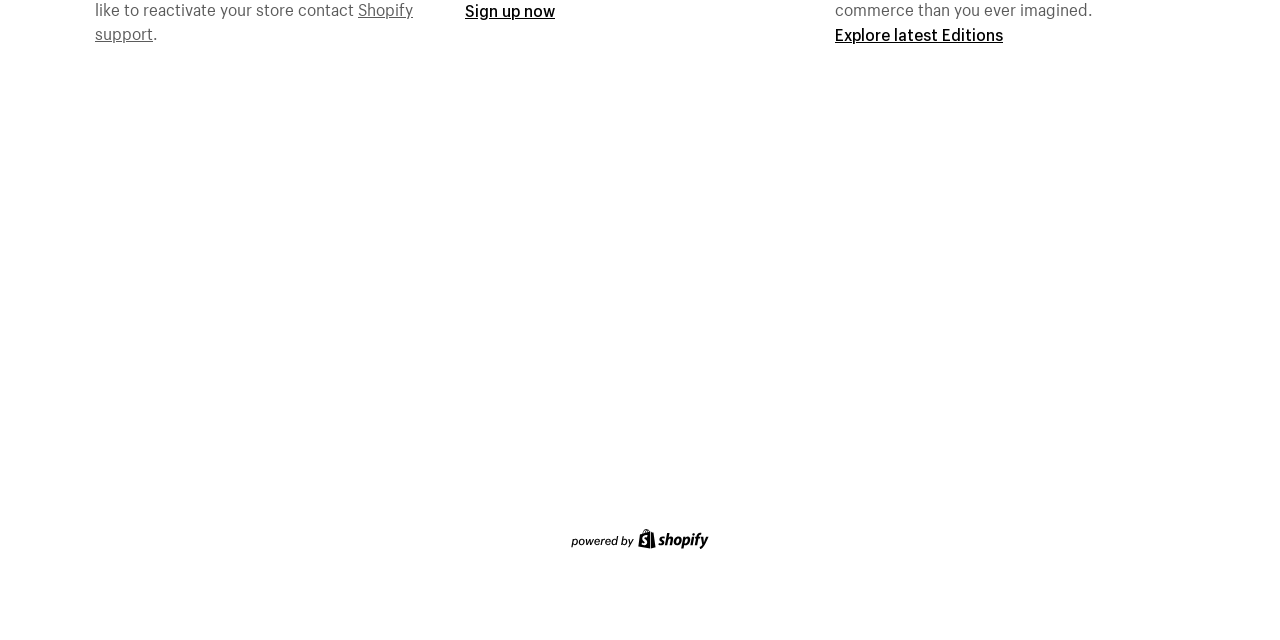Give the bounding box coordinates for the element described by: "Explore latest Editions".

[0.652, 0.037, 0.784, 0.07]